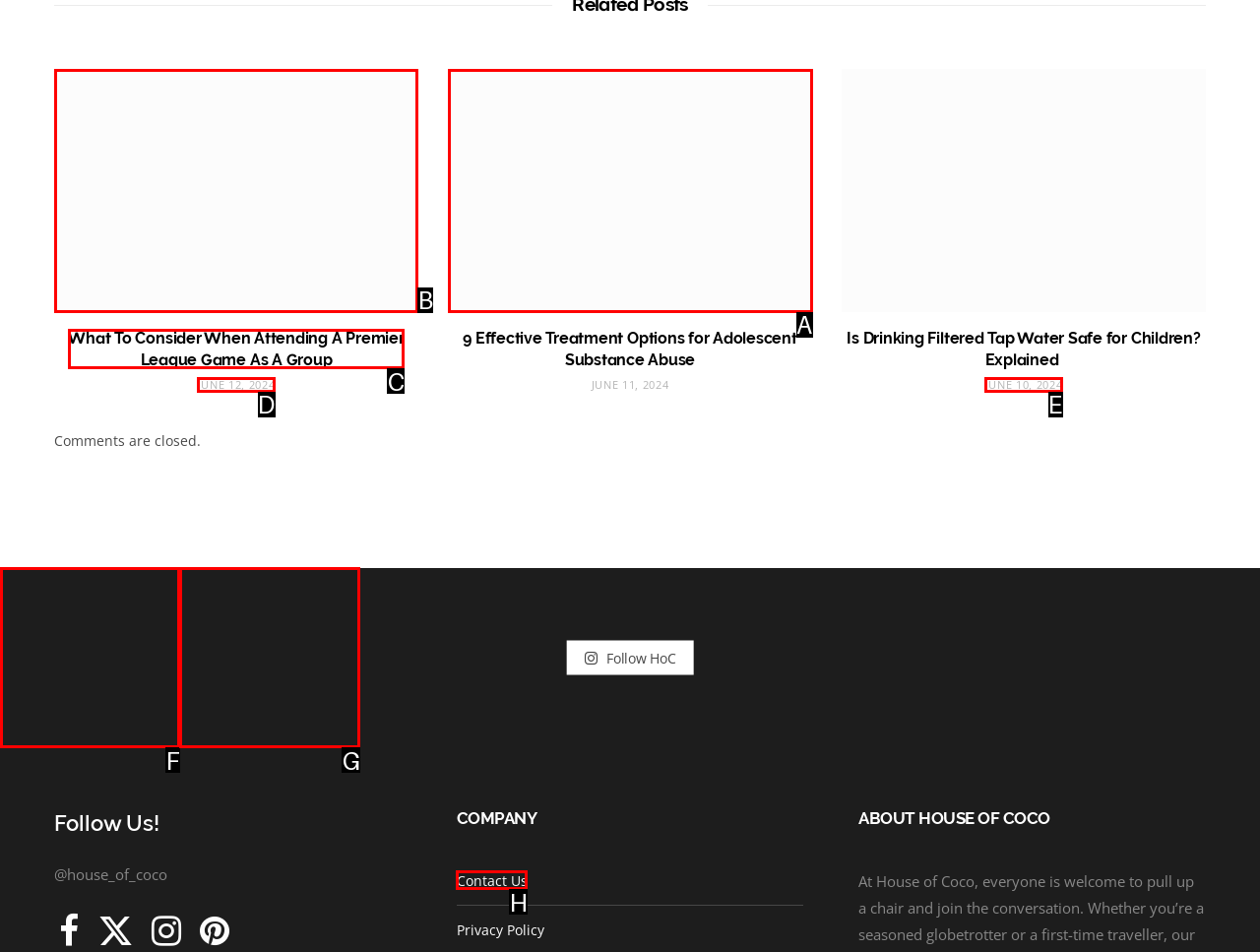Select the correct UI element to click for this task: Click on the 'Premiere League' link.
Answer using the letter from the provided options.

B